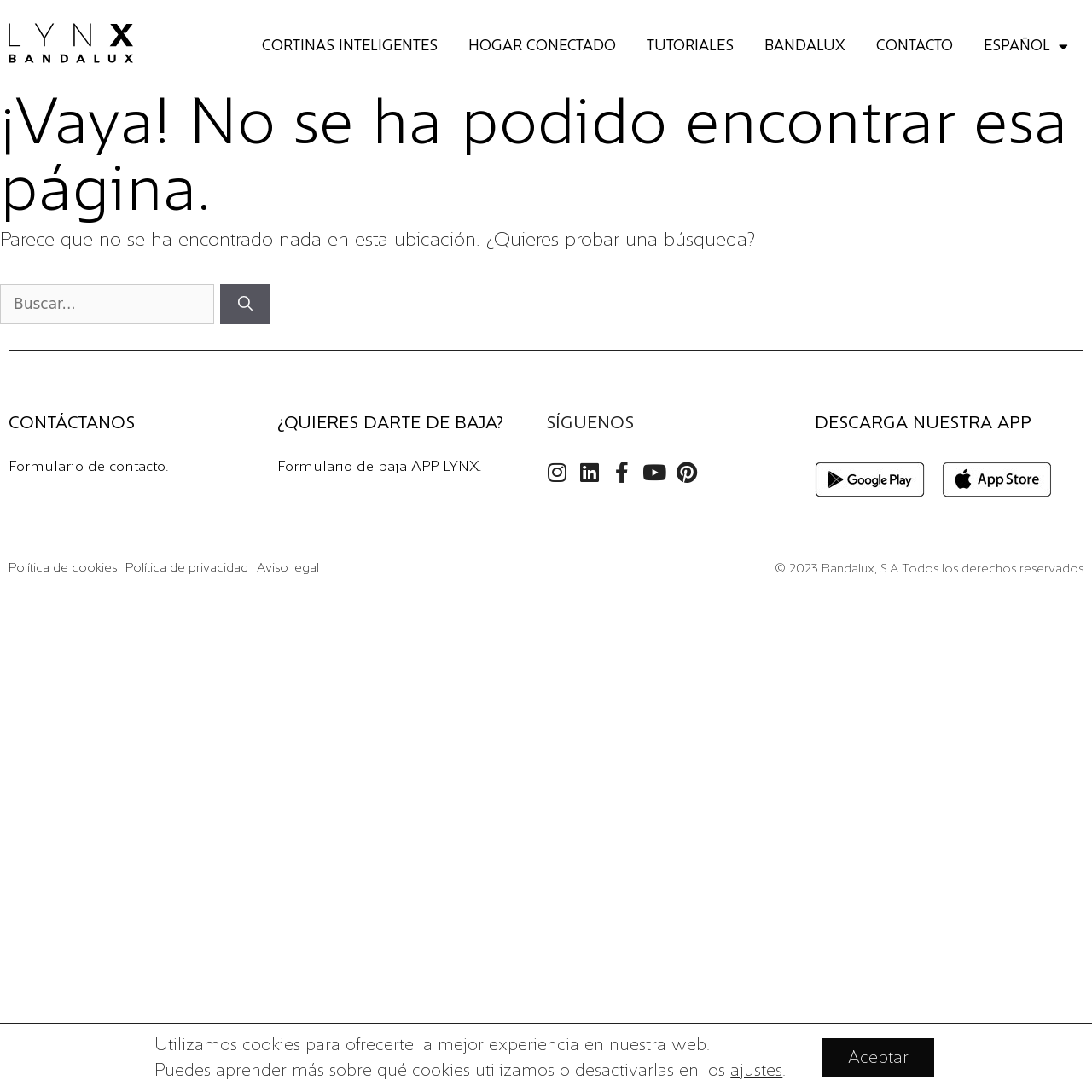What is the text of the main heading?
Respond with a short answer, either a single word or a phrase, based on the image.

¡Vaya! No se ha podido encontrar esa página.